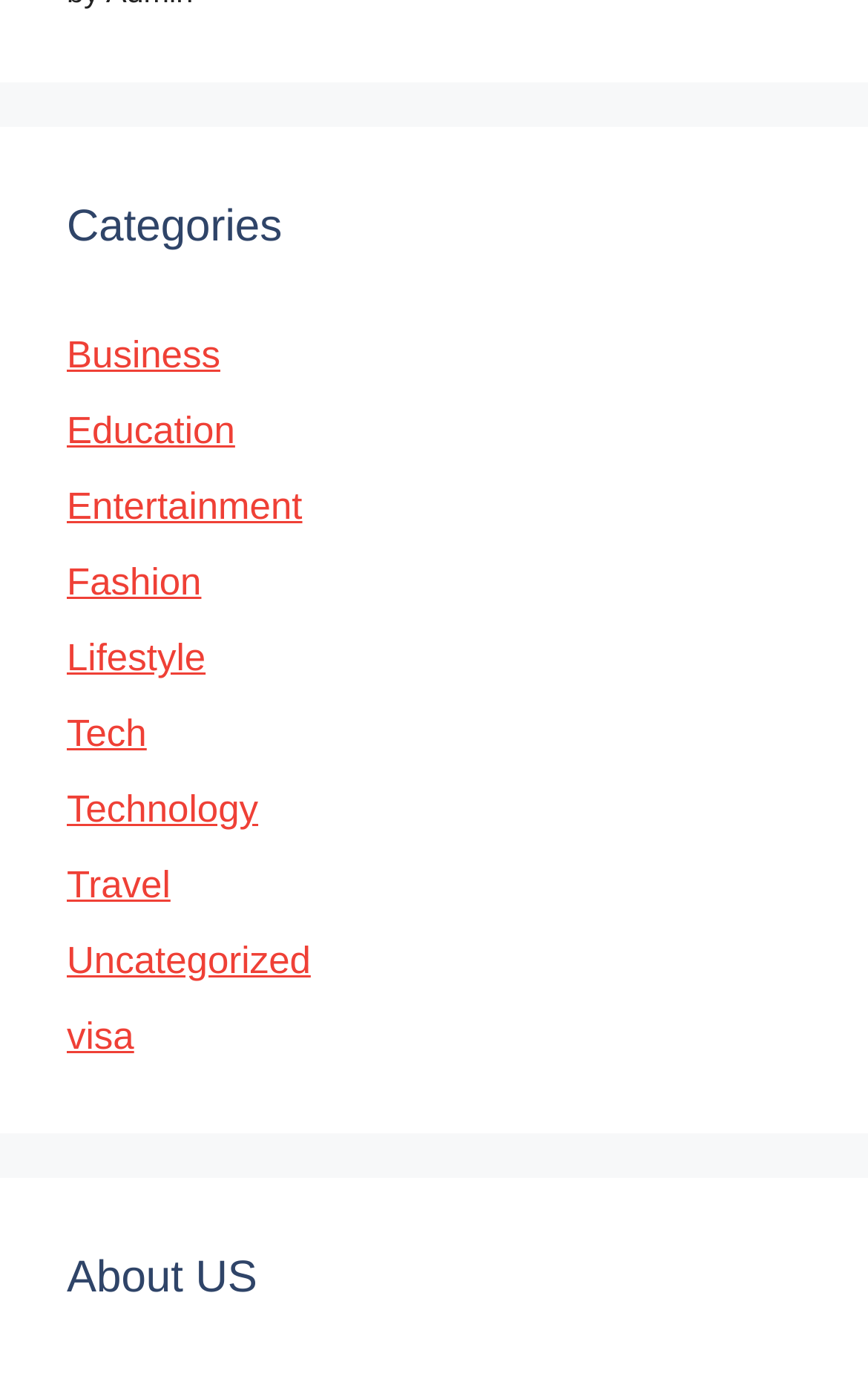Provide a short answer using a single word or phrase for the following question: 
What categories are listed on the webpage?

Business, Education, etc.